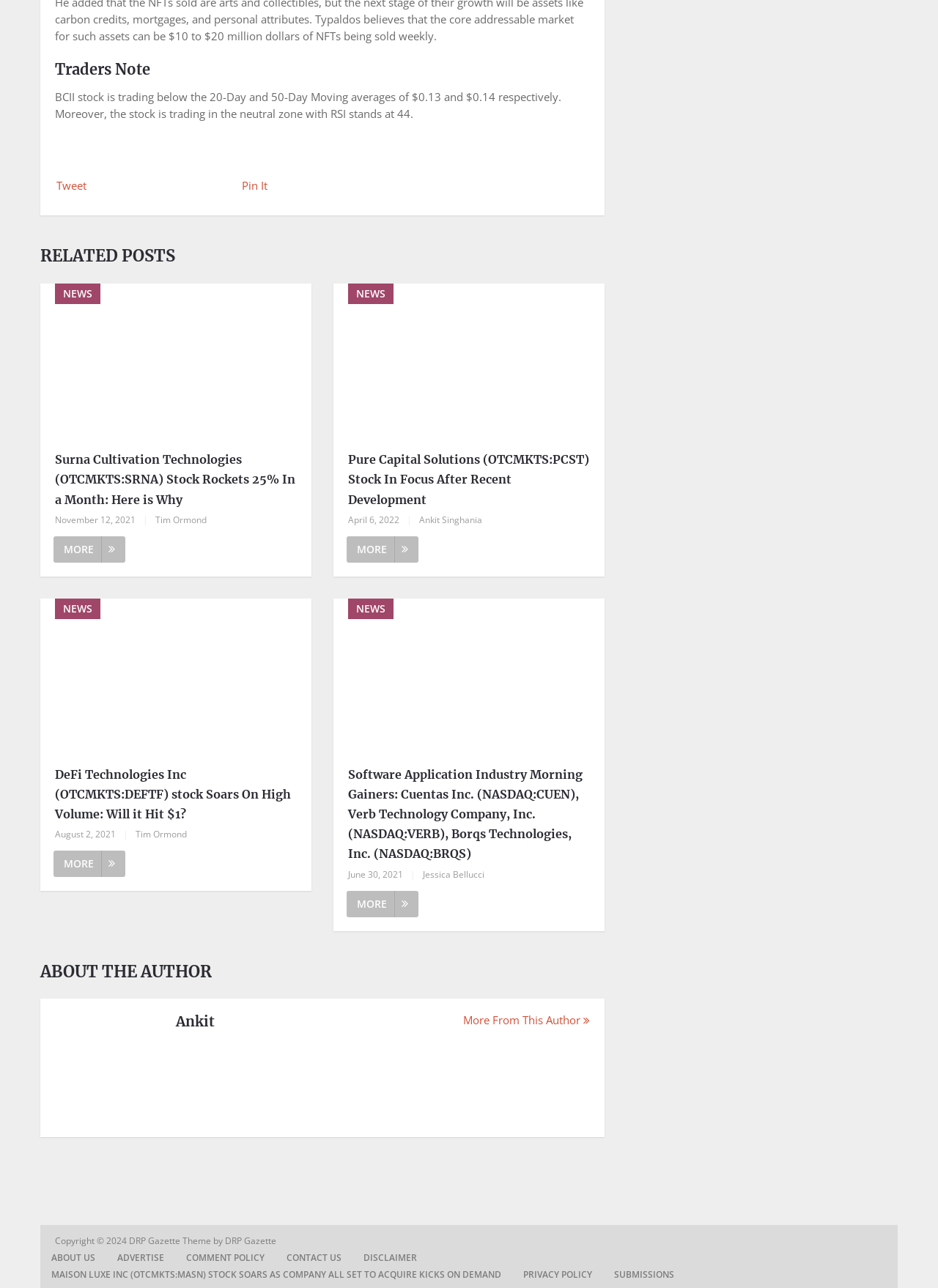What is the date of the second article?
Using the information presented in the image, please offer a detailed response to the question.

The second article is located in the 'RELATED POSTS' section, and its date is 'April 6, 2022', which is indicated by the 'StaticText' element with the text 'April 6, 2022'.